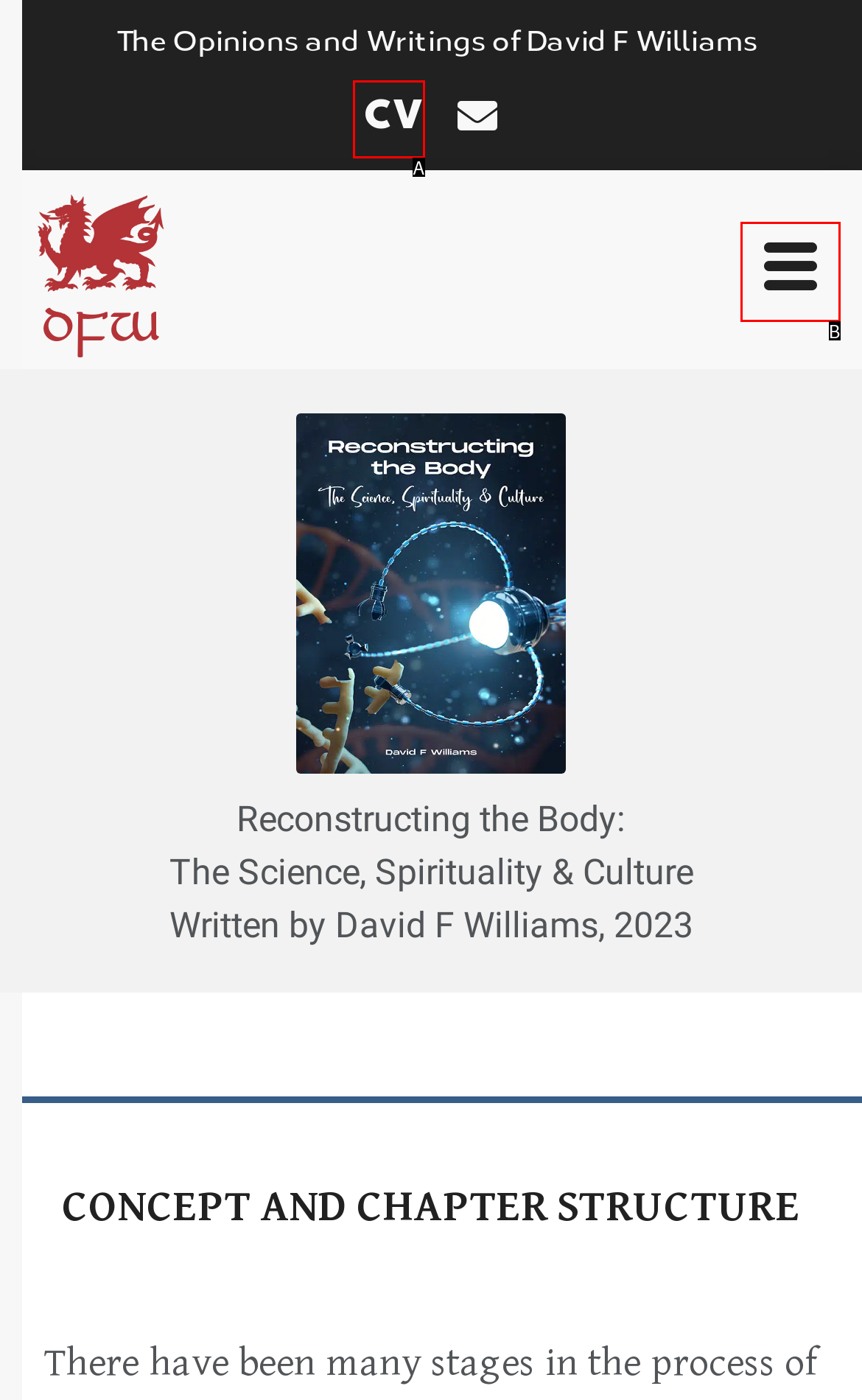Tell me which one HTML element best matches the description: parent_node: About aria-label="hamburger-icon"
Answer with the option's letter from the given choices directly.

B